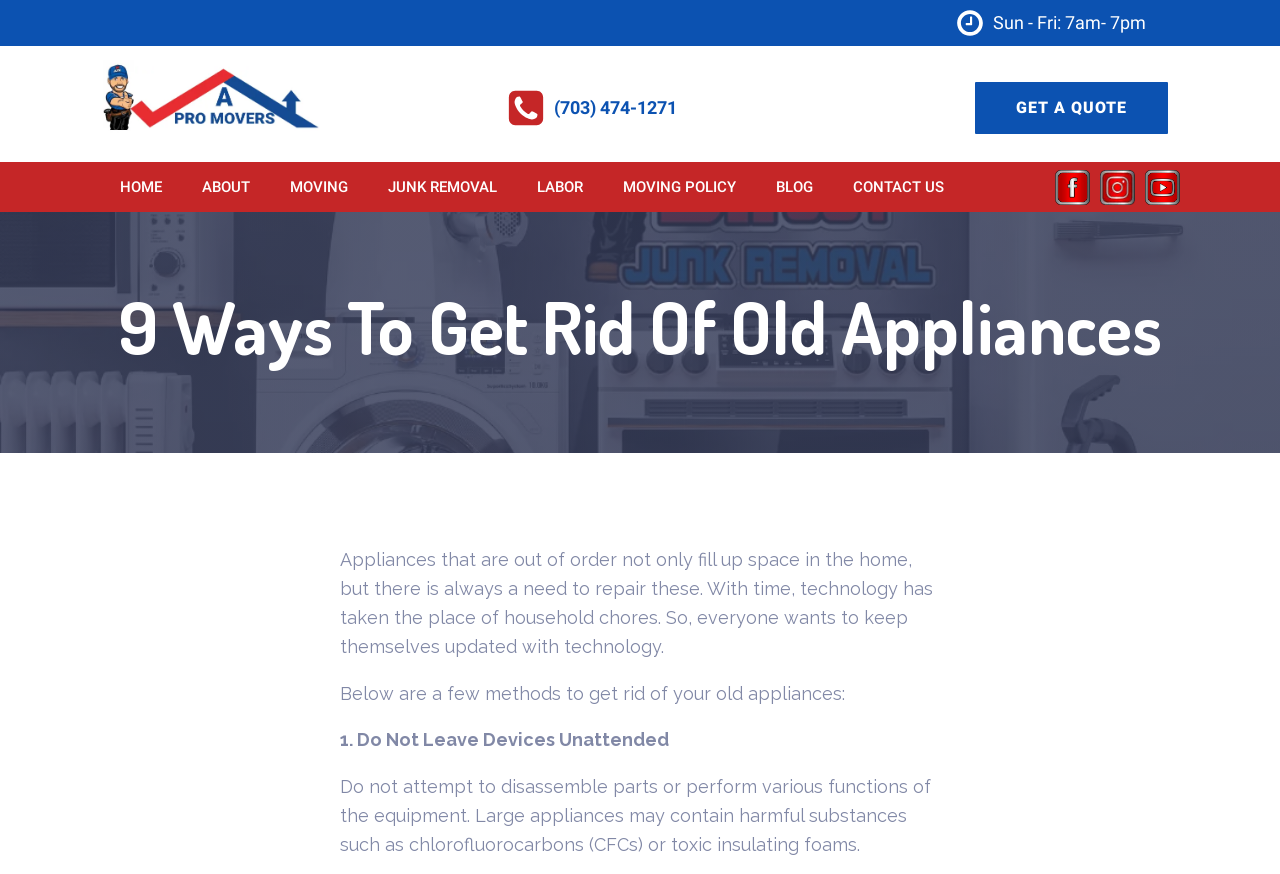Please examine the image and provide a detailed answer to the question: What are the business hours?

I found the business hours by looking at the StaticText element with the text 'Sun - Fri: 7am- 7pm' which is located at the top of the page, next to the clock icon.